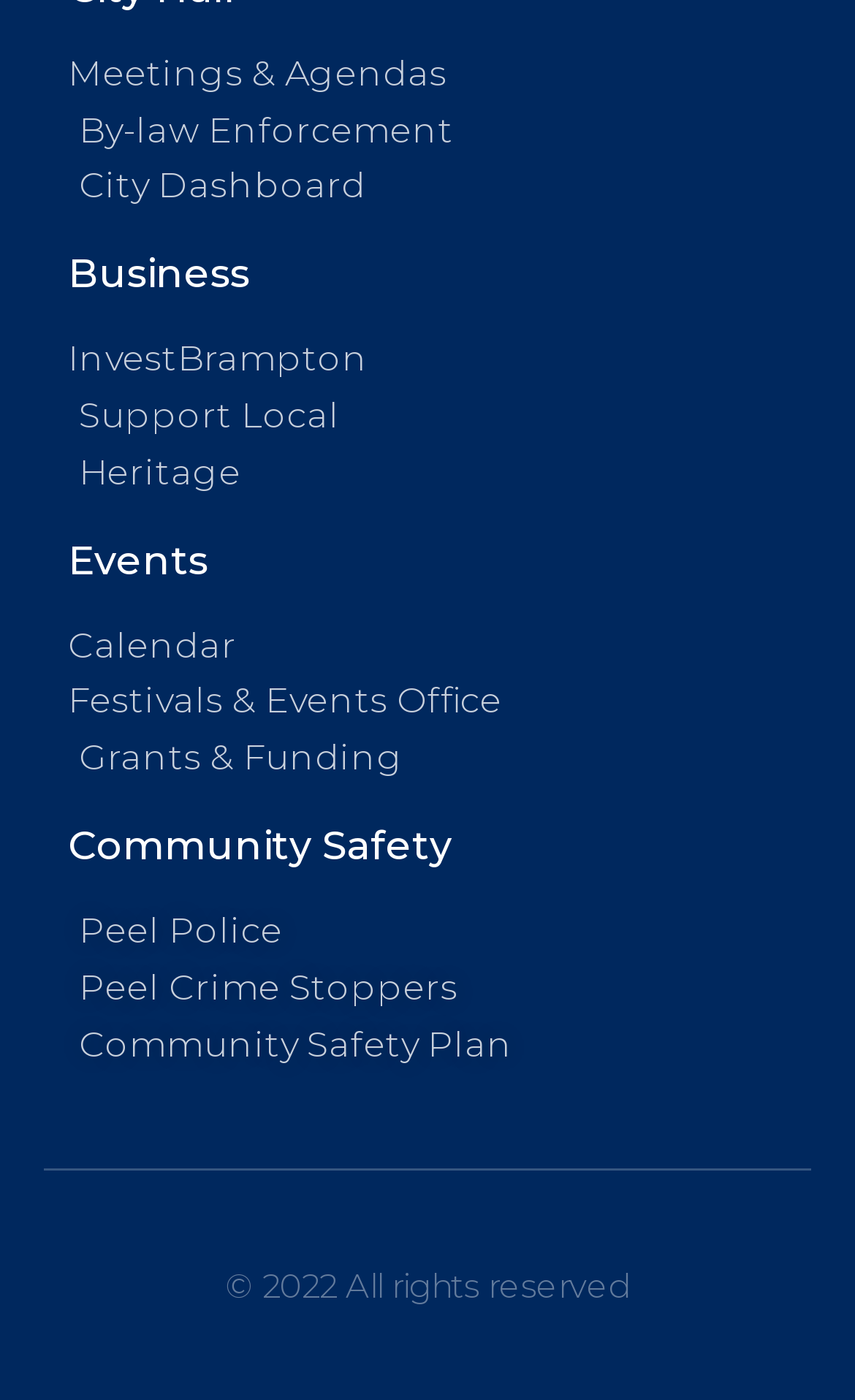Provide a one-word or brief phrase answer to the question:
What is the last link under the 'Community Safety' category?

Community Safety Plan